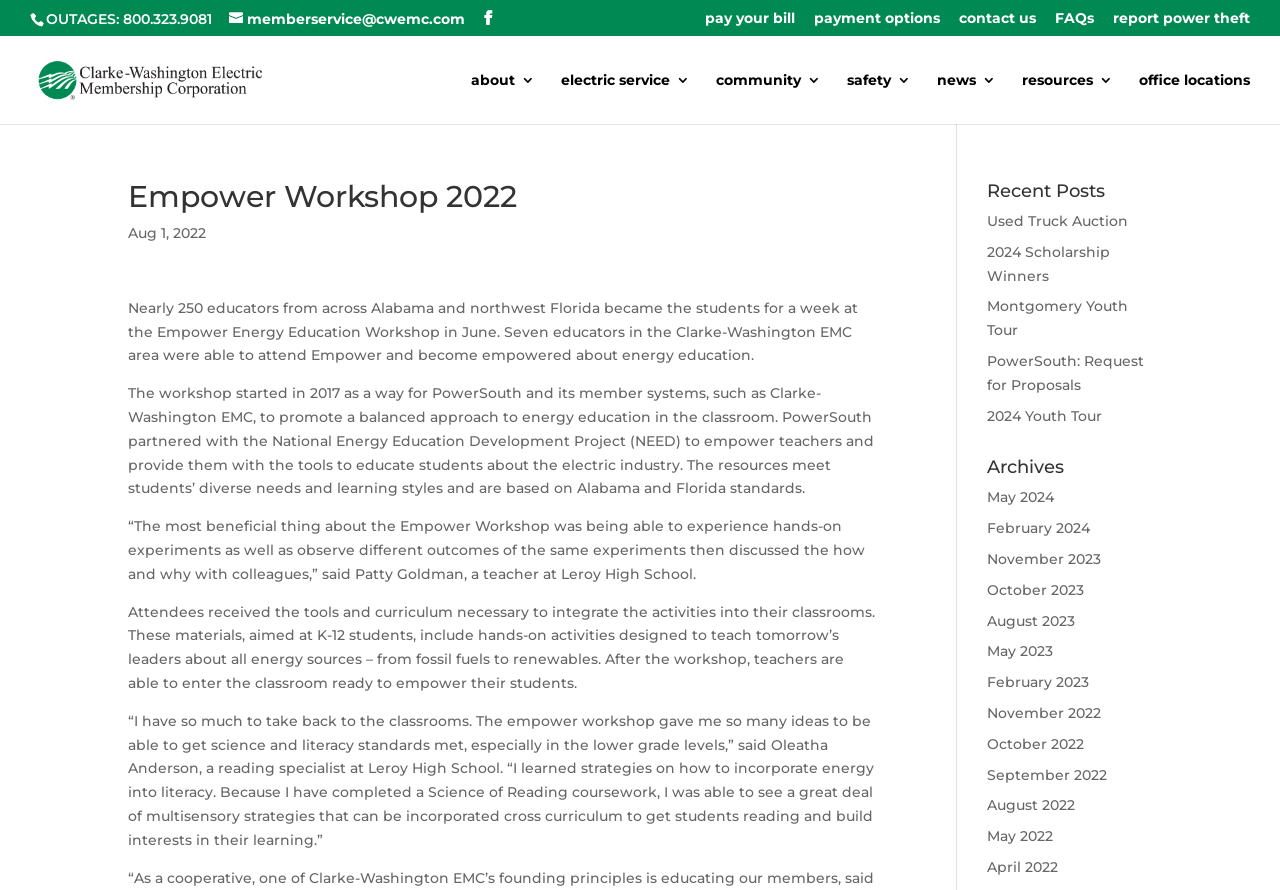Identify the bounding box coordinates of the section to be clicked to complete the task described by the following instruction: "report power theft". The coordinates should be four float numbers between 0 and 1, formatted as [left, top, right, bottom].

[0.87, 0.012, 0.977, 0.039]